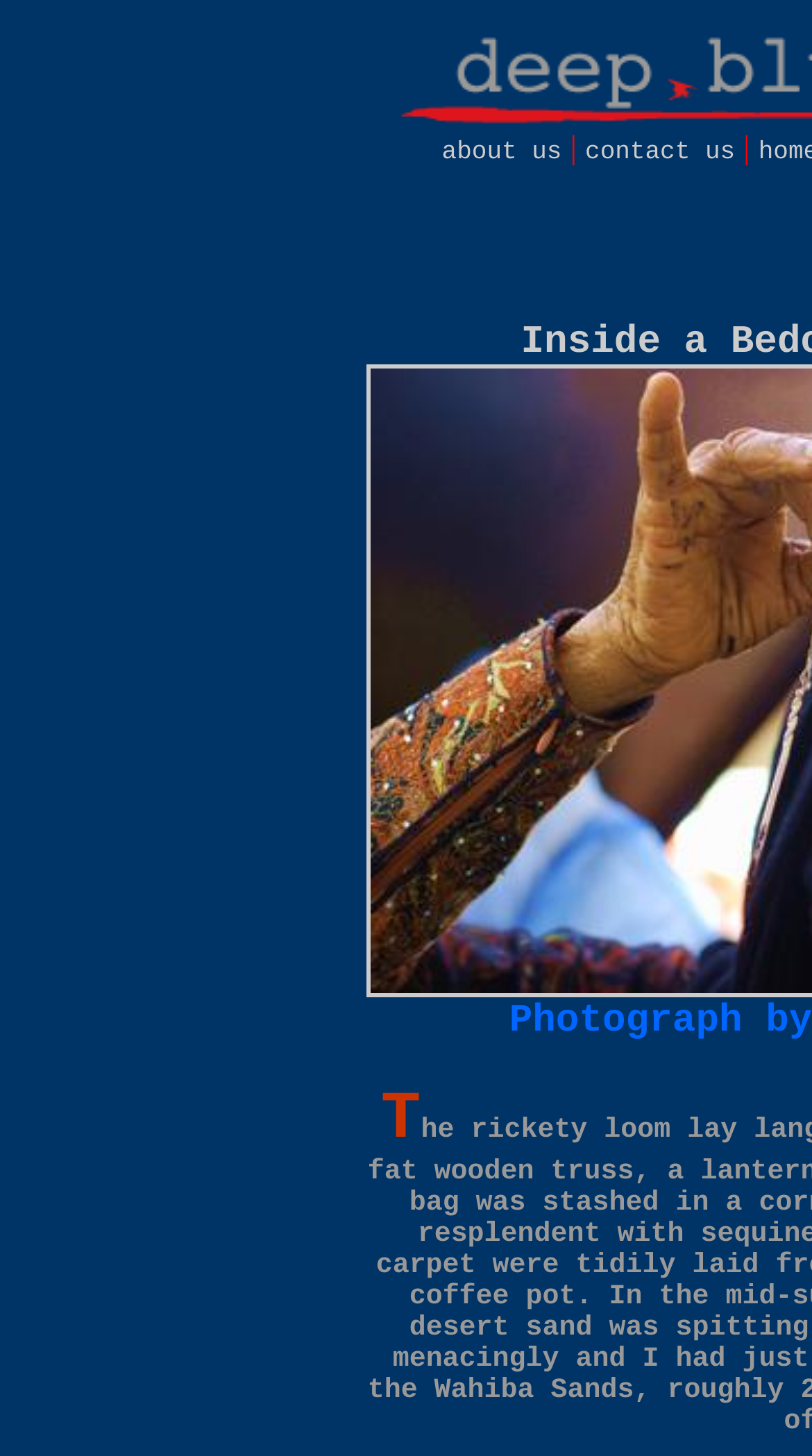Please predict the bounding box coordinates (top-left x, top-left y, bottom-right x, bottom-right y) for the UI element in the screenshot that fits the description: contact us

[0.721, 0.094, 0.905, 0.114]